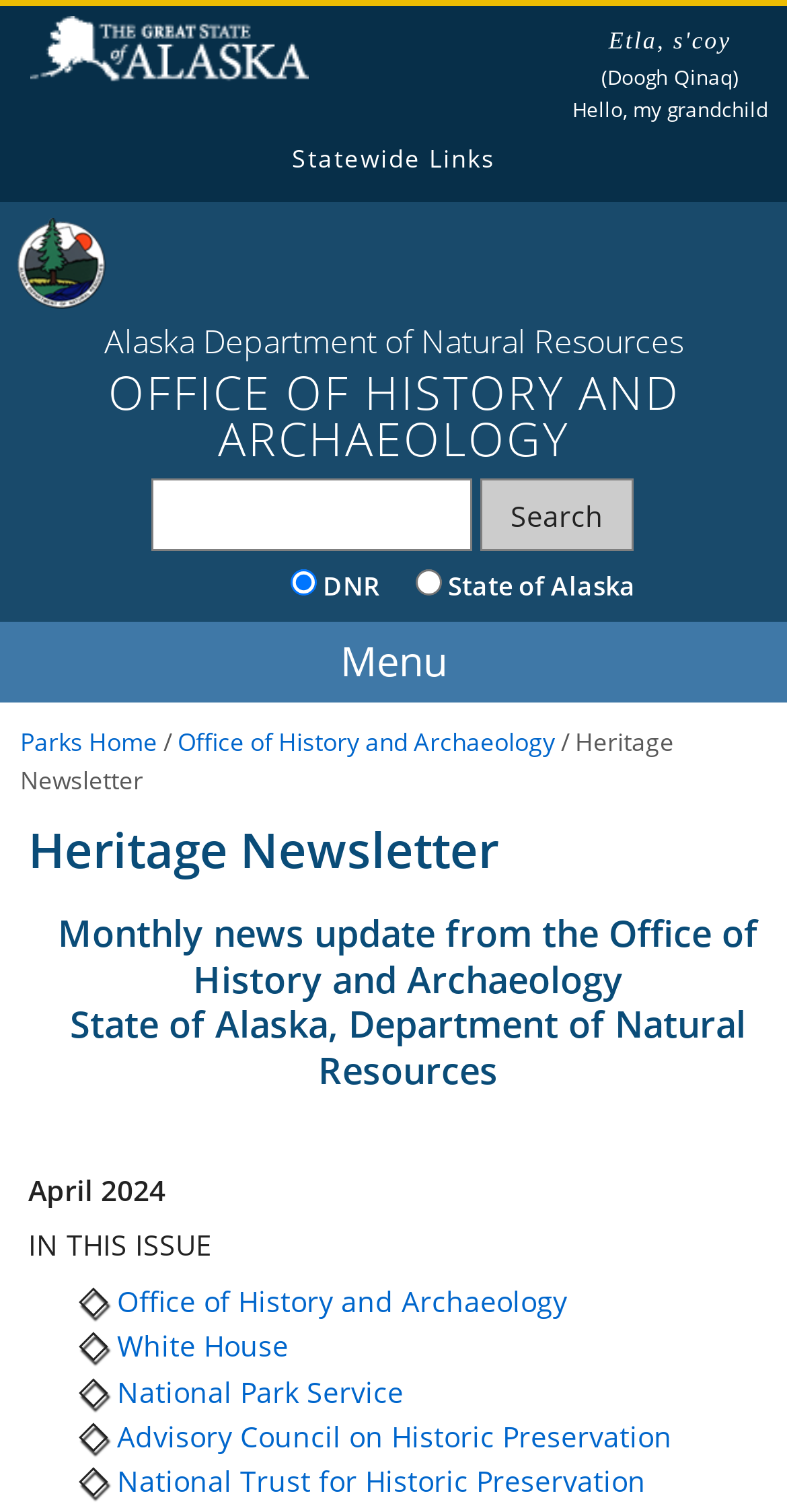Please mark the bounding box coordinates of the area that should be clicked to carry out the instruction: "check the National Trust for Historic Preservation link".

[0.149, 0.967, 0.821, 0.992]